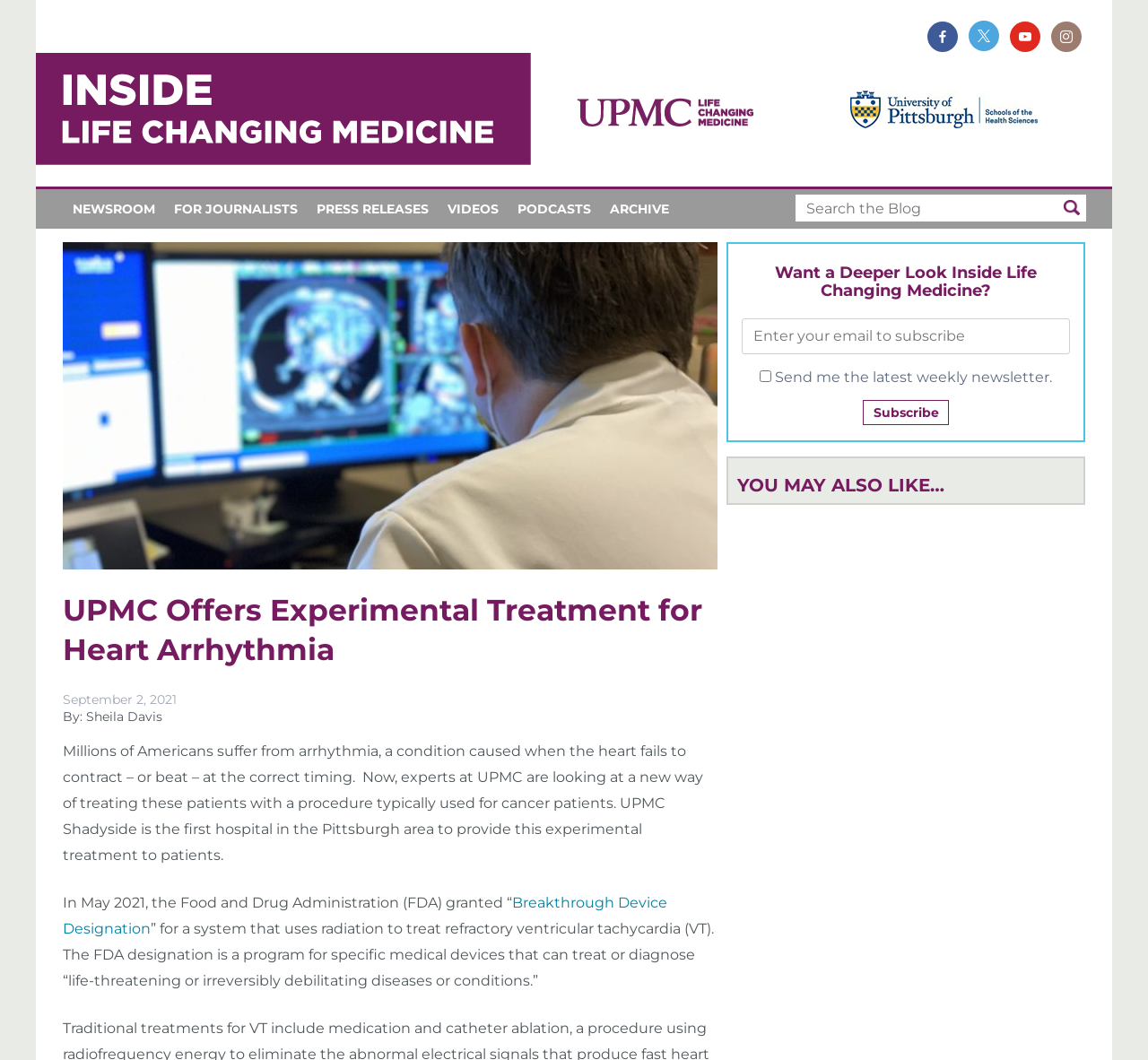Respond with a single word or phrase for the following question: 
What can users do with the searchbox?

Search the Blog